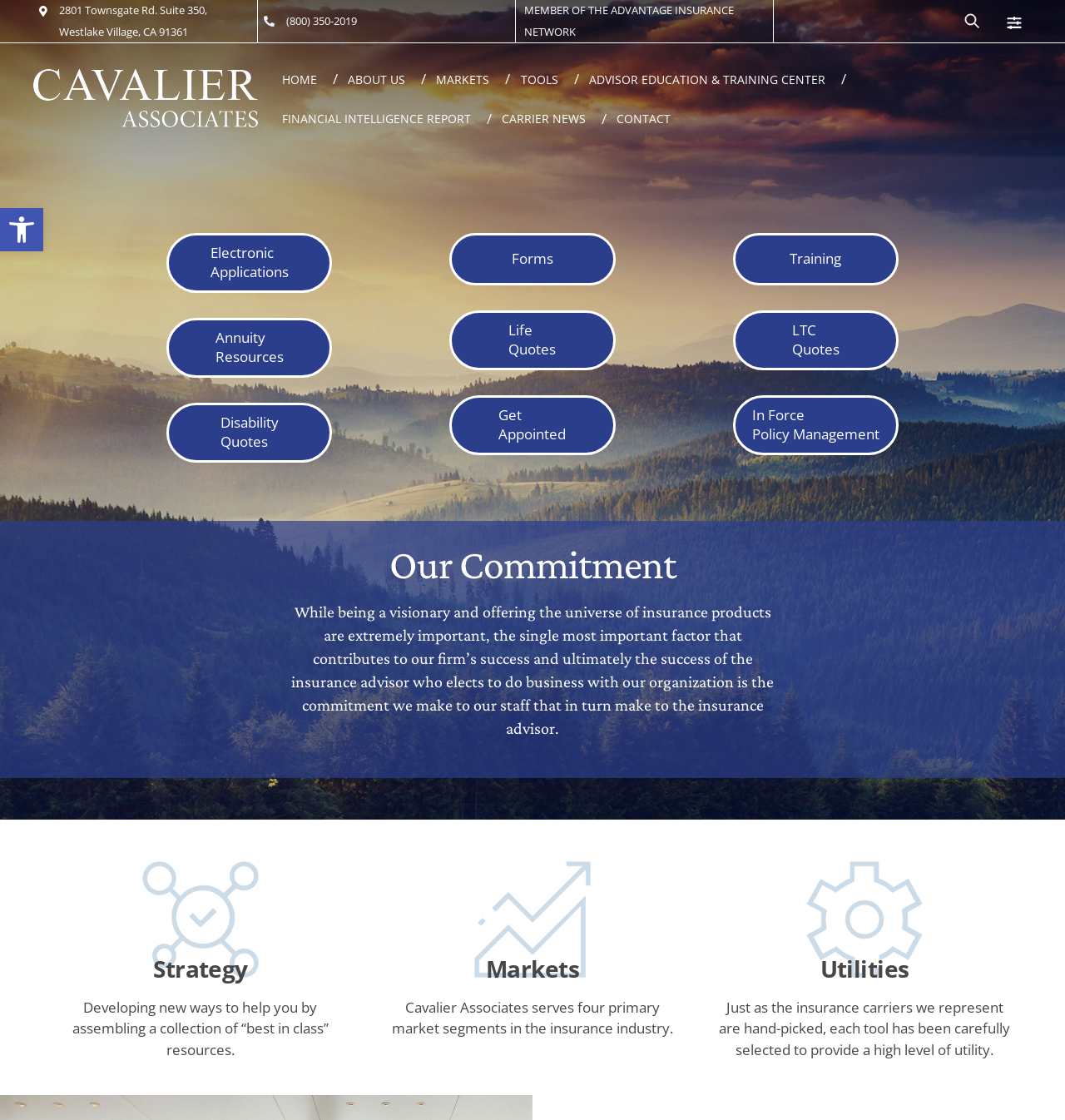Using the element description: "Open toolbar Accessibility Tools", determine the bounding box coordinates. The coordinates should be in the format [left, top, right, bottom], with values between 0 and 1.

[0.0, 0.186, 0.041, 0.224]